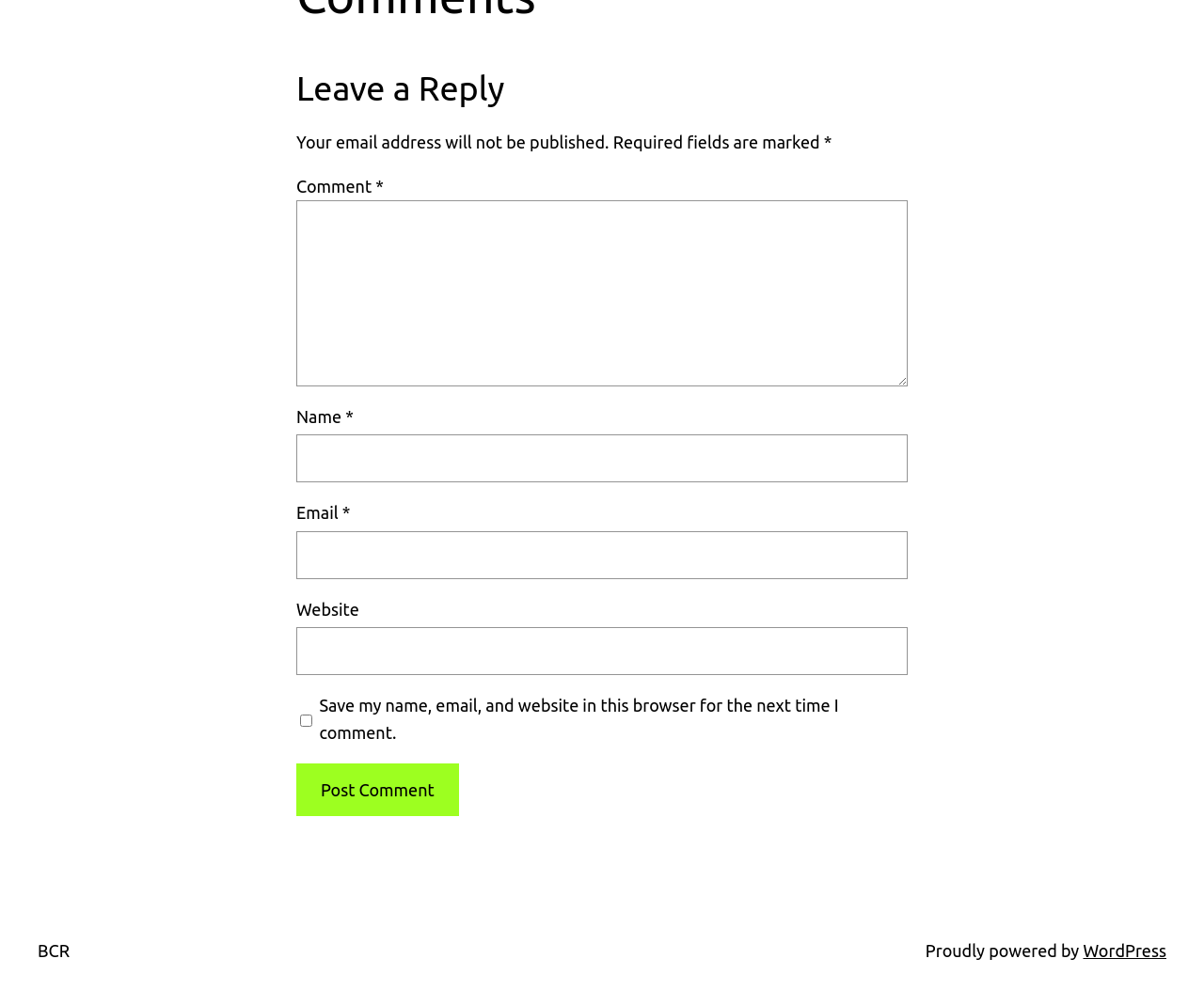What is the website powered by?
Answer the question with as much detail as you can, using the image as a reference.

The webpage has a footer section that mentions 'Proudly powered by WordPress', which suggests that the website is powered by WordPress.